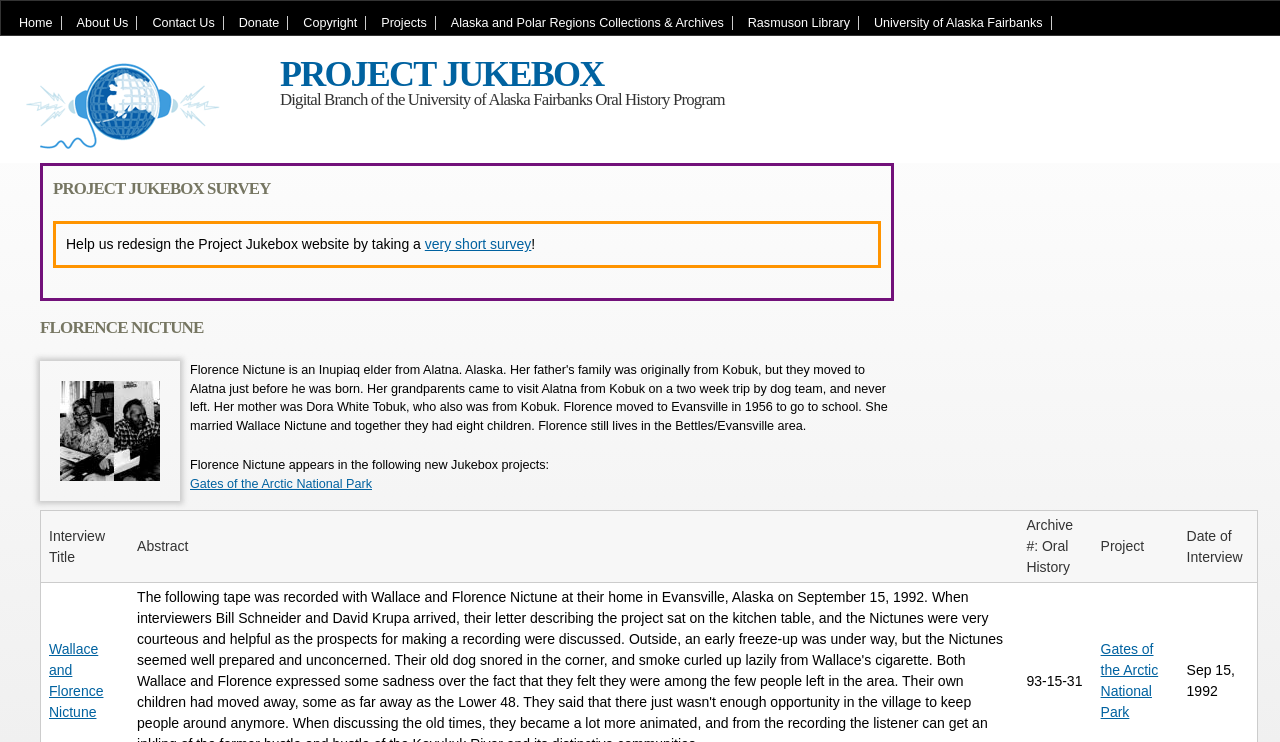Determine the bounding box coordinates of the region I should click to achieve the following instruction: "Take the very short survey". Ensure the bounding box coordinates are four float numbers between 0 and 1, i.e., [left, top, right, bottom].

[0.332, 0.318, 0.415, 0.34]